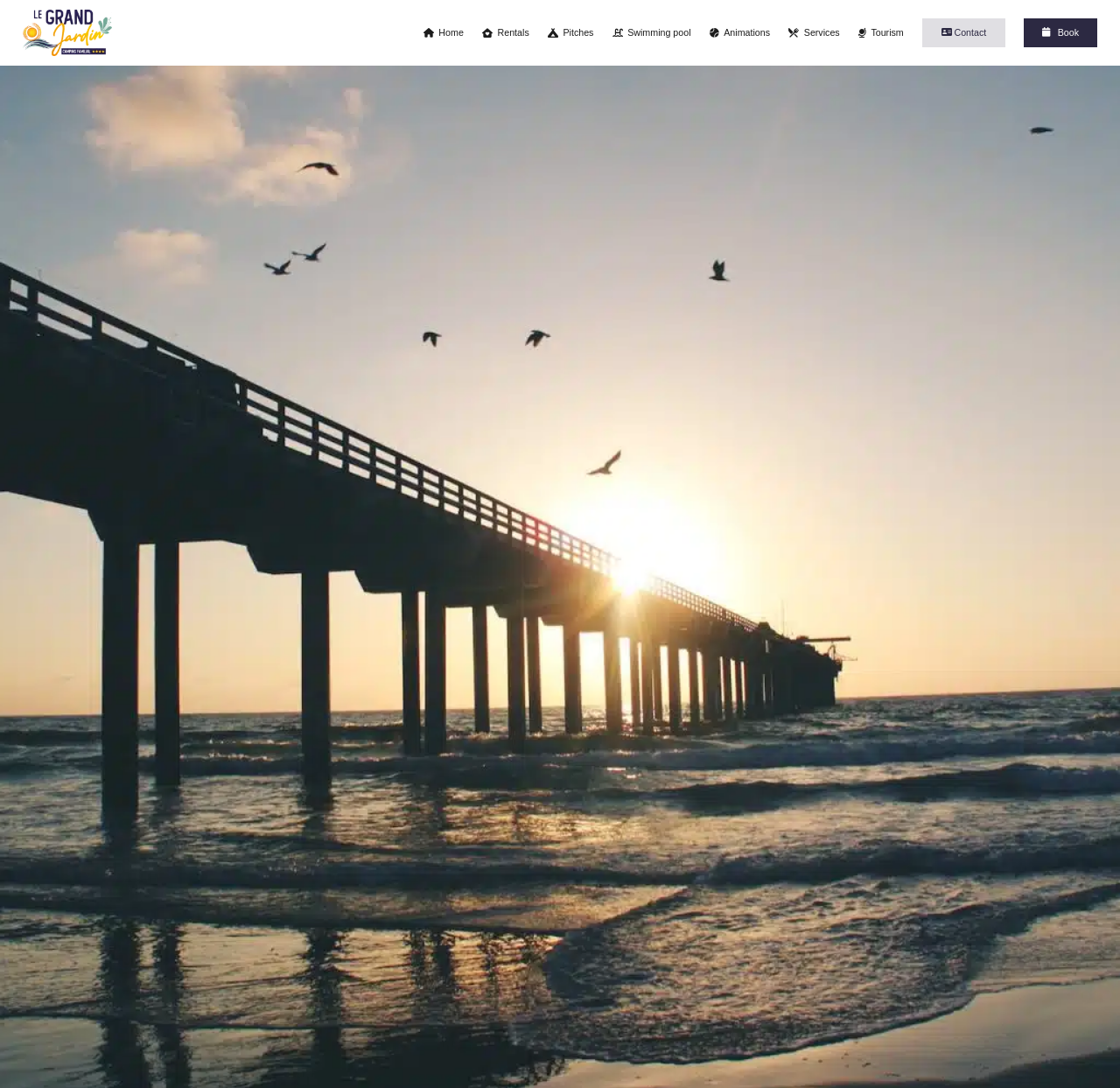Determine the bounding box coordinates of the clickable region to follow the instruction: "explore tourism".

[0.766, 0.025, 0.807, 0.035]